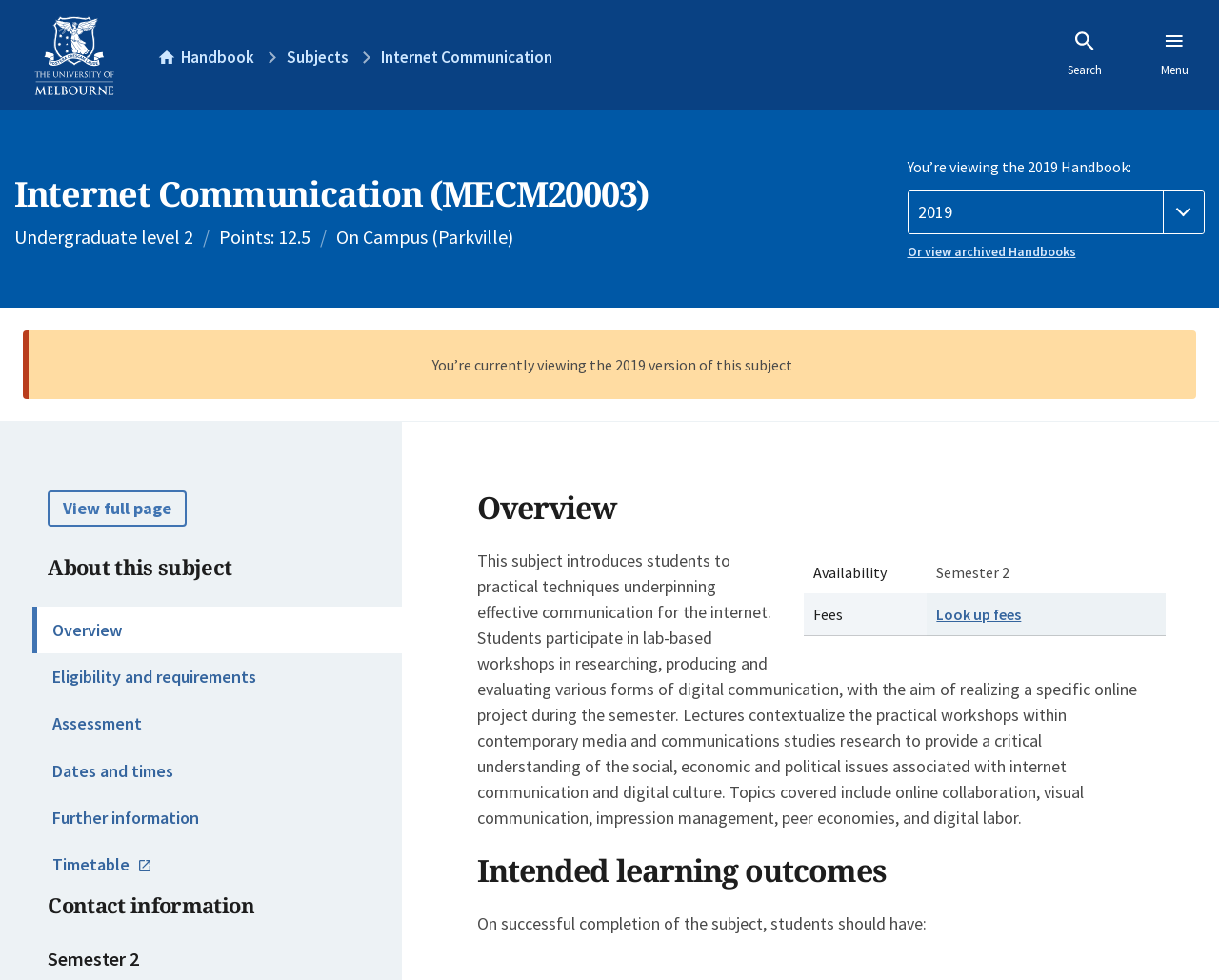Identify the main heading of the webpage and provide its text content.

Internet Communication (MECM20003)